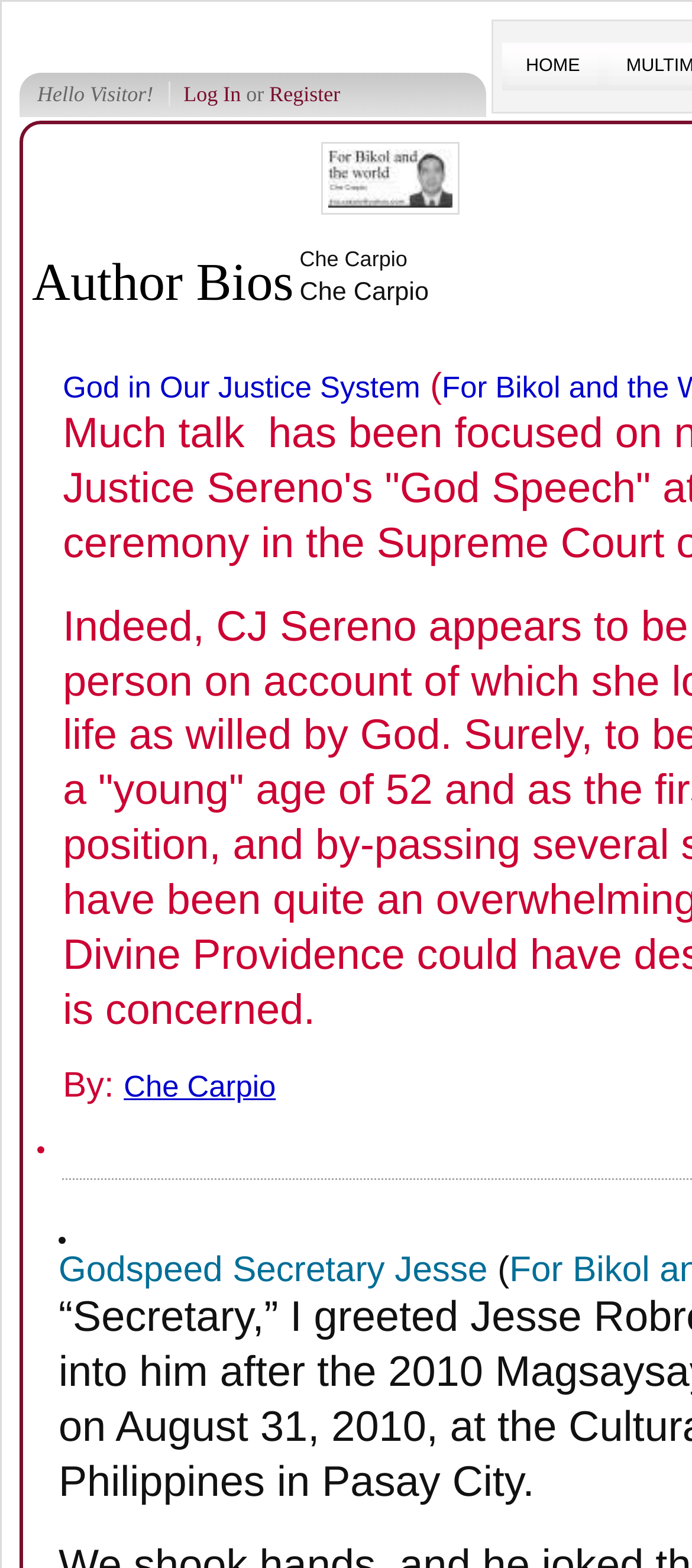Find the UI element described as: "Register" and predict its bounding box coordinates. Ensure the coordinates are four float numbers between 0 and 1, [left, top, right, bottom].

[0.389, 0.052, 0.492, 0.068]